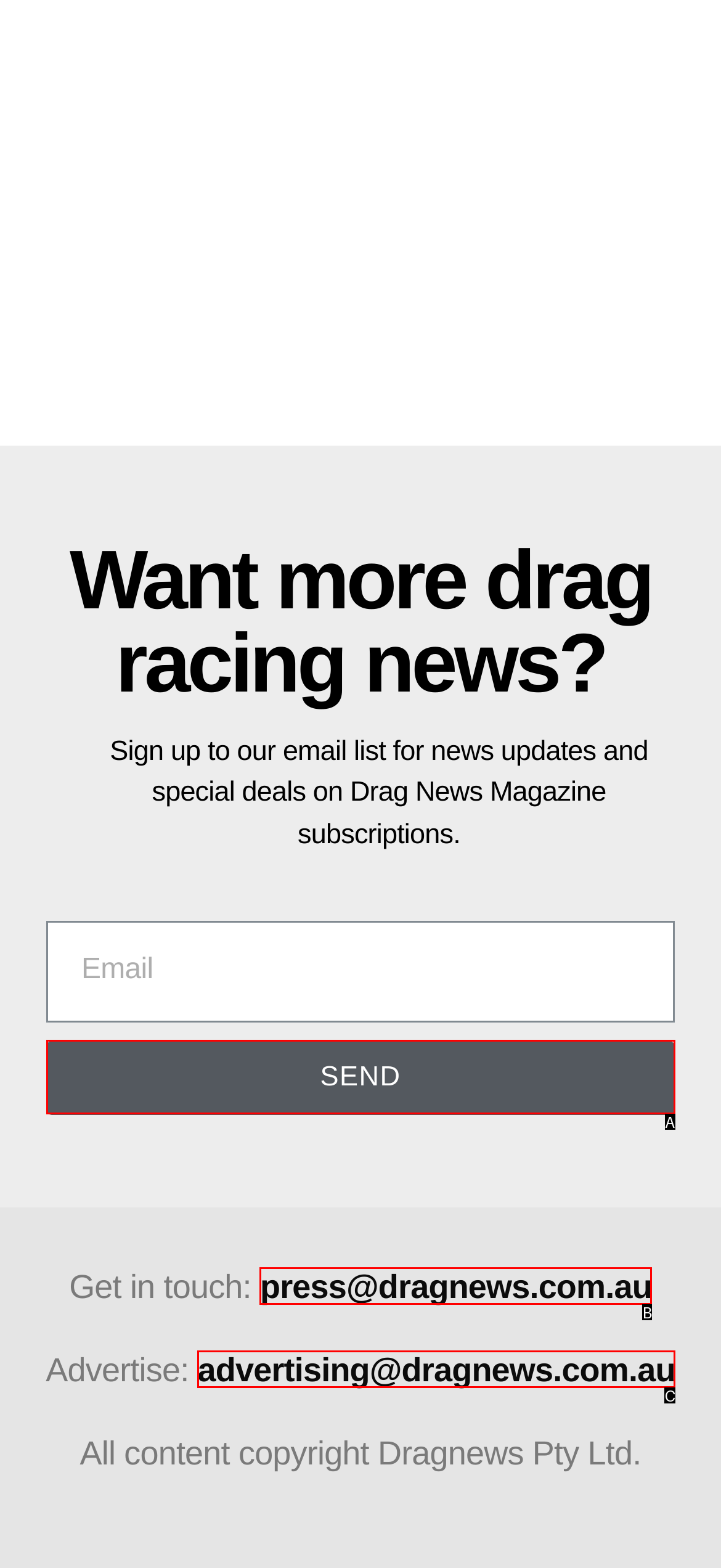Find the HTML element that matches the description provided: press@dragnews.com.au
Answer using the corresponding option letter.

B